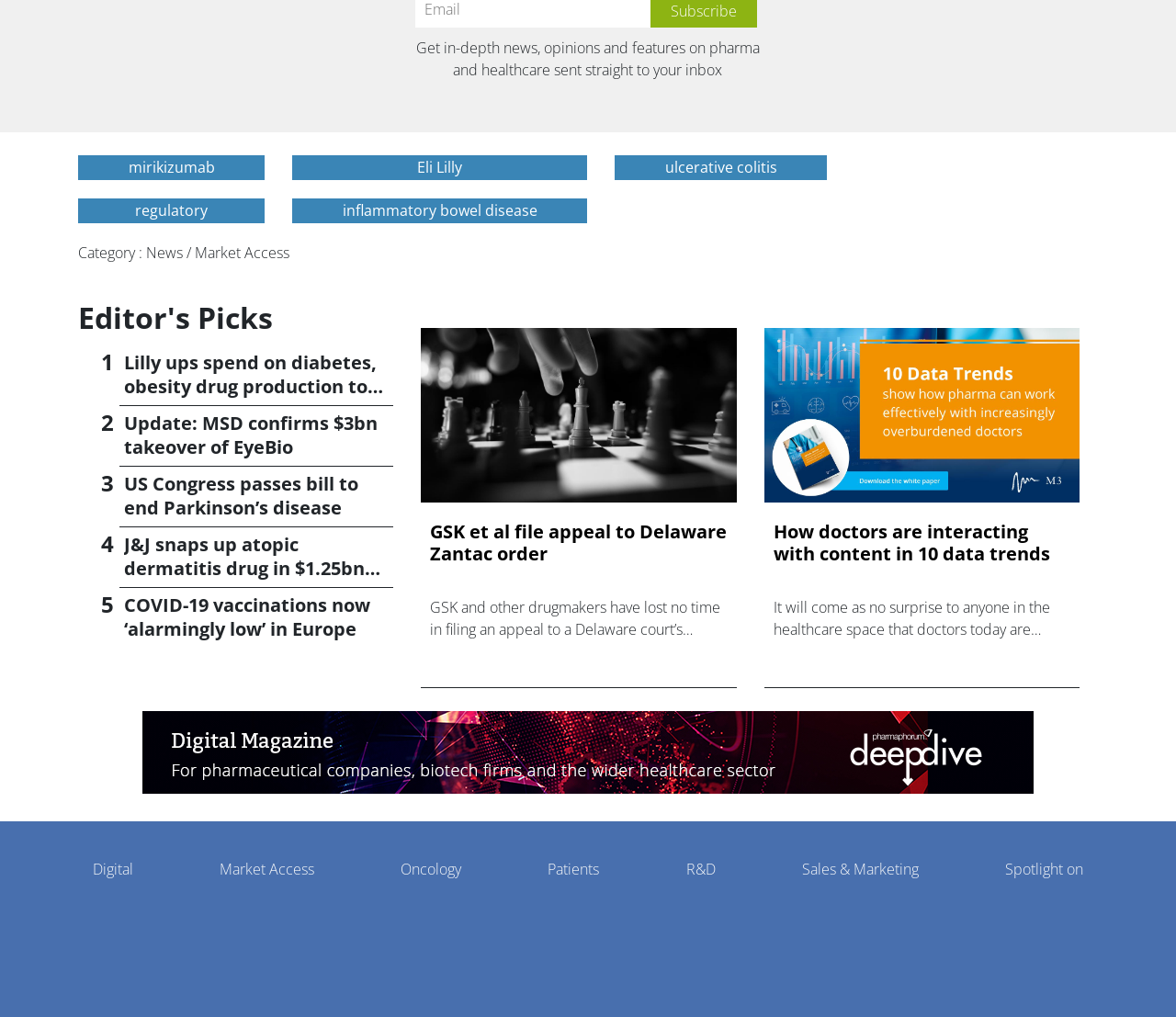Indicate the bounding box coordinates of the clickable region to achieve the following instruction: "Click on the 'mirikizumab' link."

[0.104, 0.155, 0.188, 0.176]